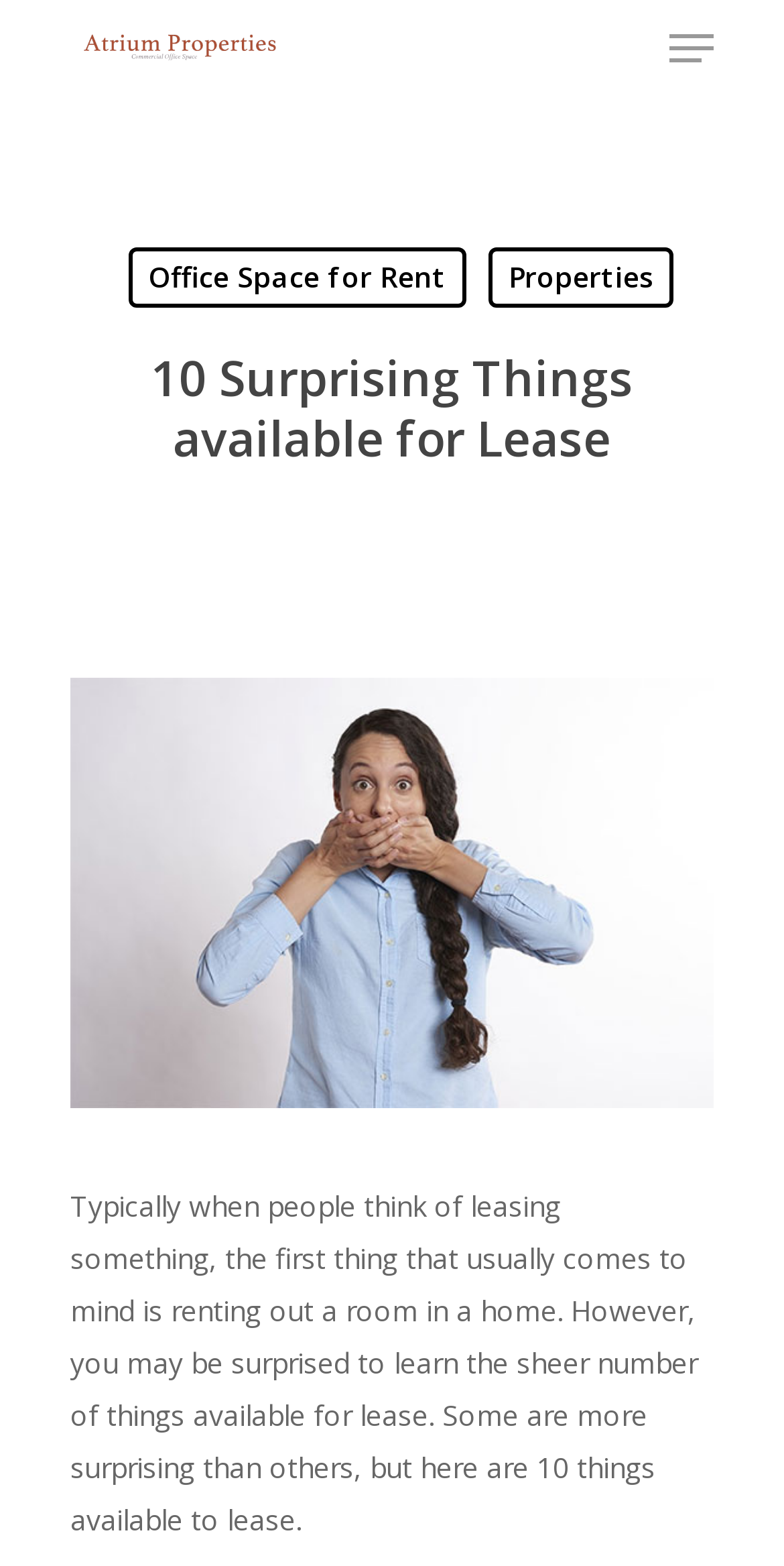From the details in the image, provide a thorough response to the question: What is the purpose of the 'Navigation Menu' link?

The 'Navigation Menu' link is likely used to navigate the website, allowing users to access different sections or pages of the website.